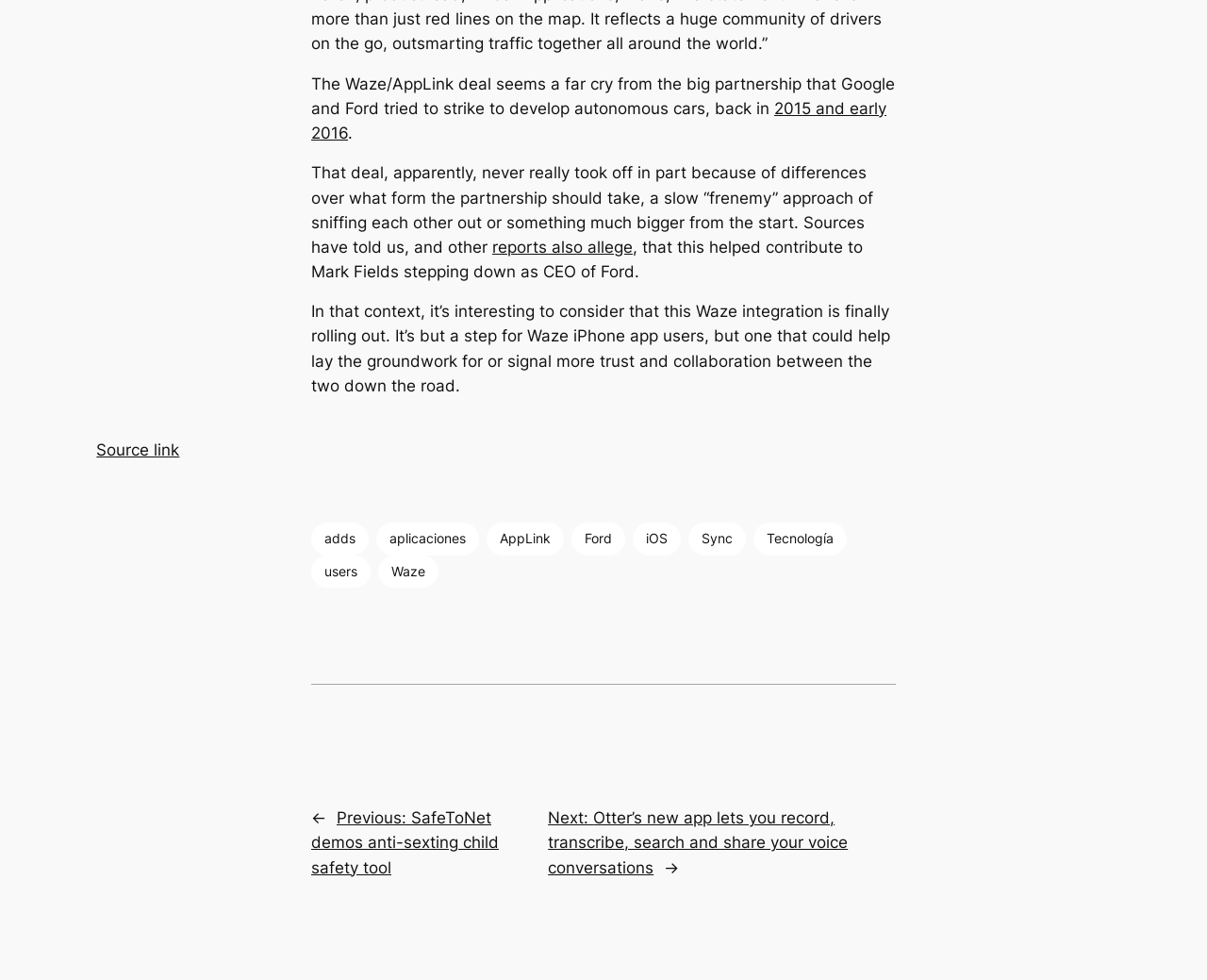Locate the bounding box coordinates of the clickable area needed to fulfill the instruction: "Visit the 'Previous' post".

[0.258, 0.825, 0.413, 0.895]